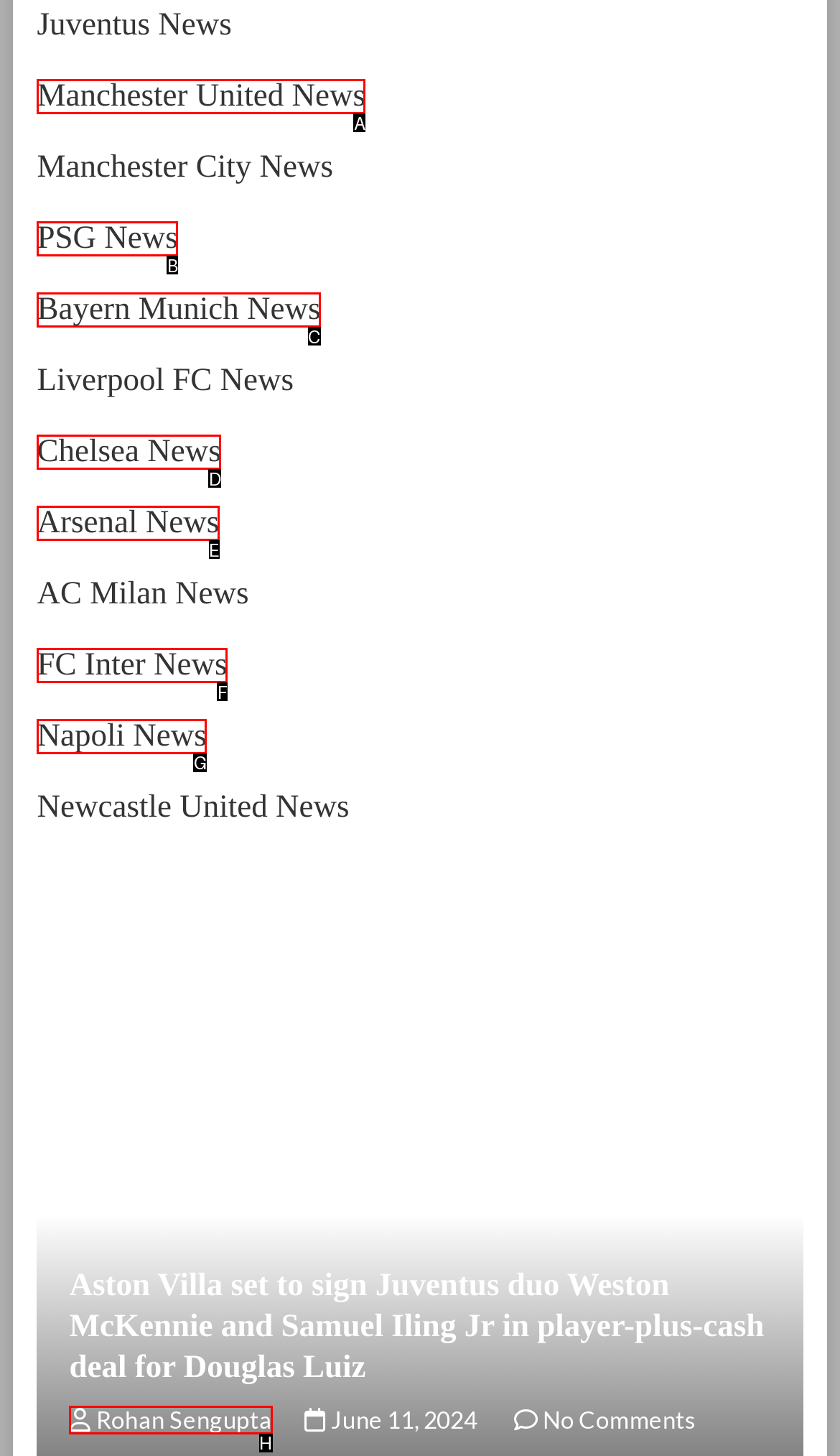Choose the UI element that best aligns with the description: FC Inter News
Respond with the letter of the chosen option directly.

F